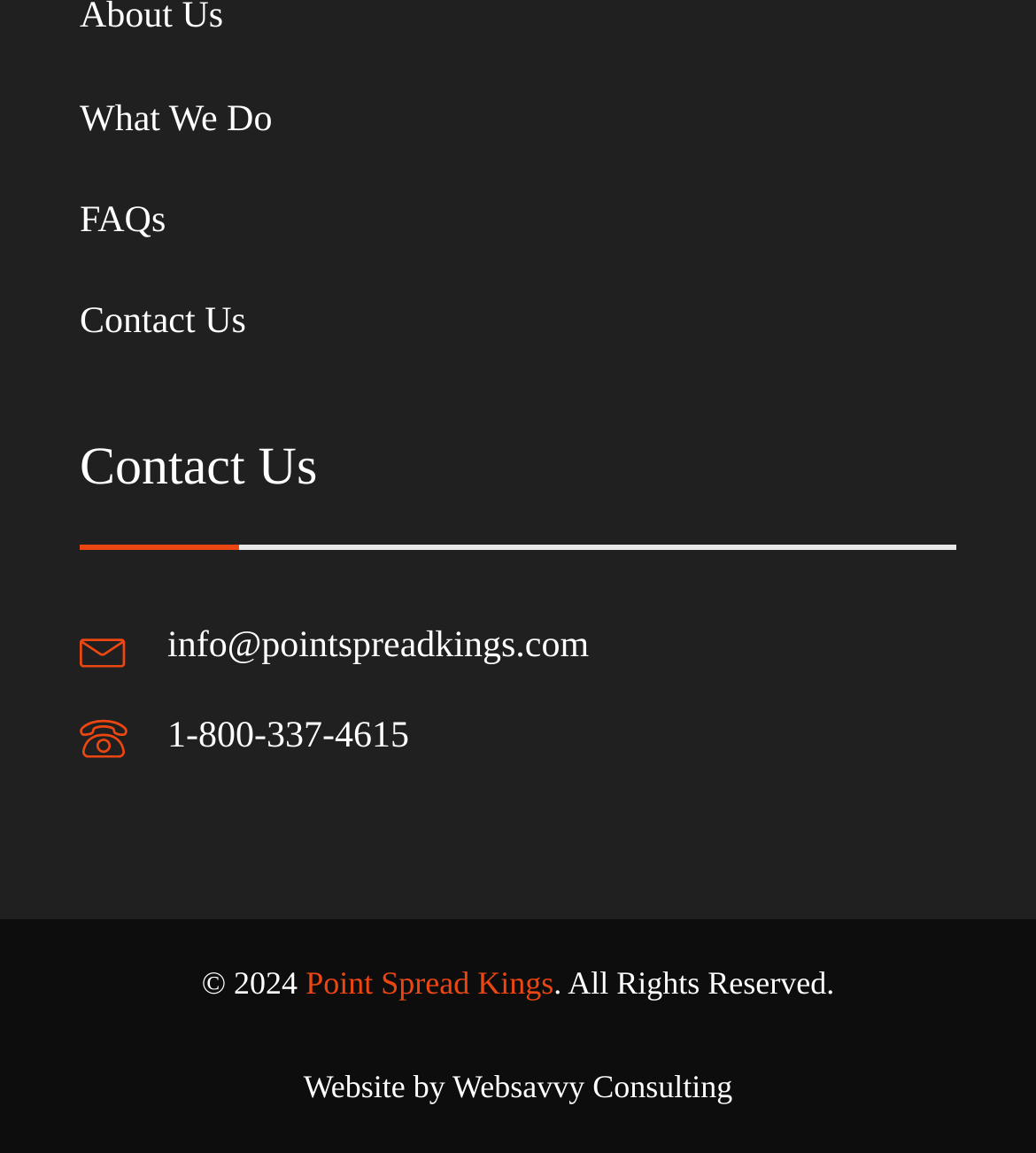What is the contact email?
Using the visual information, reply with a single word or short phrase.

info@pointspreadkings.com